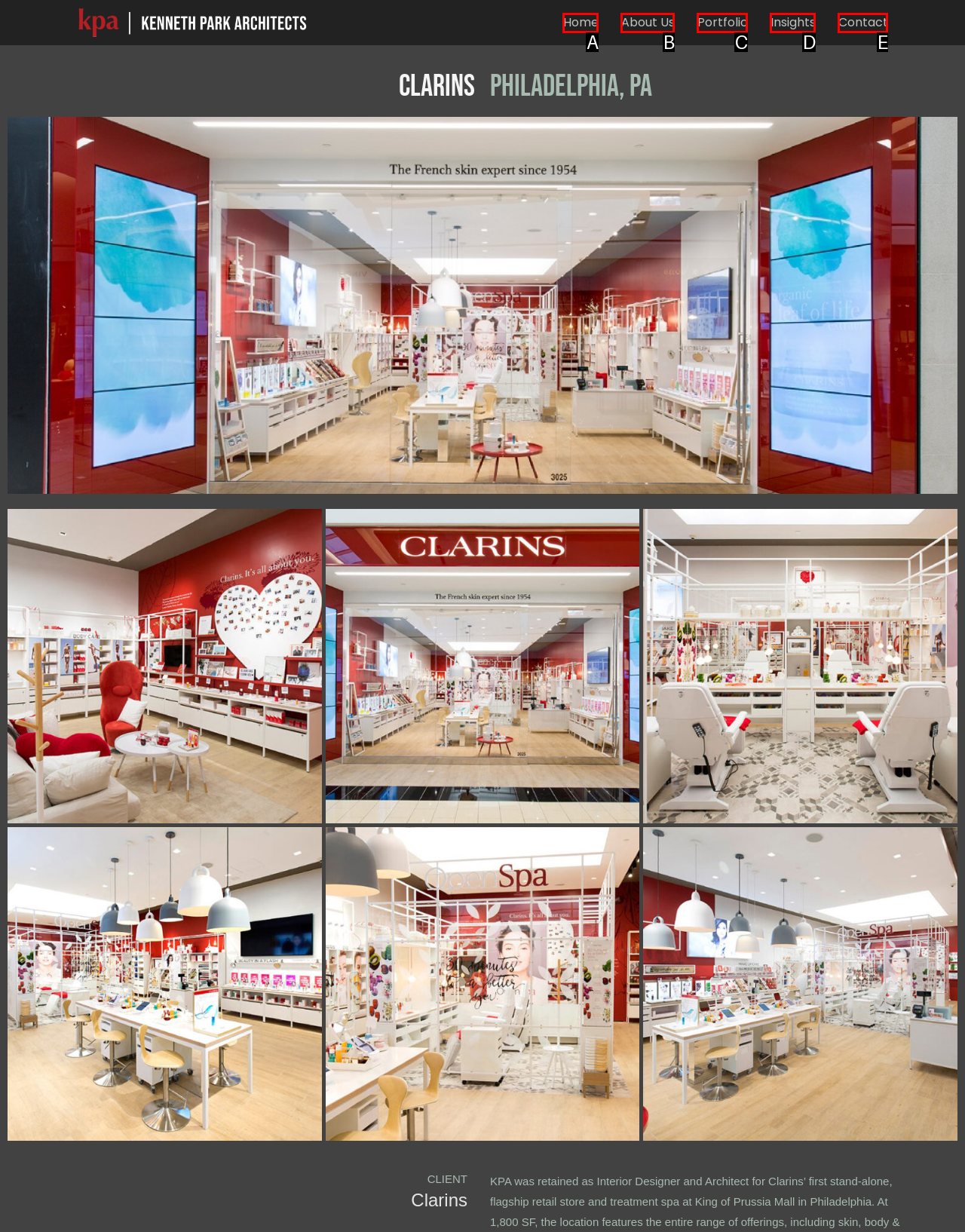Identify the UI element described as: When in a inception…
Answer with the option's letter directly.

None